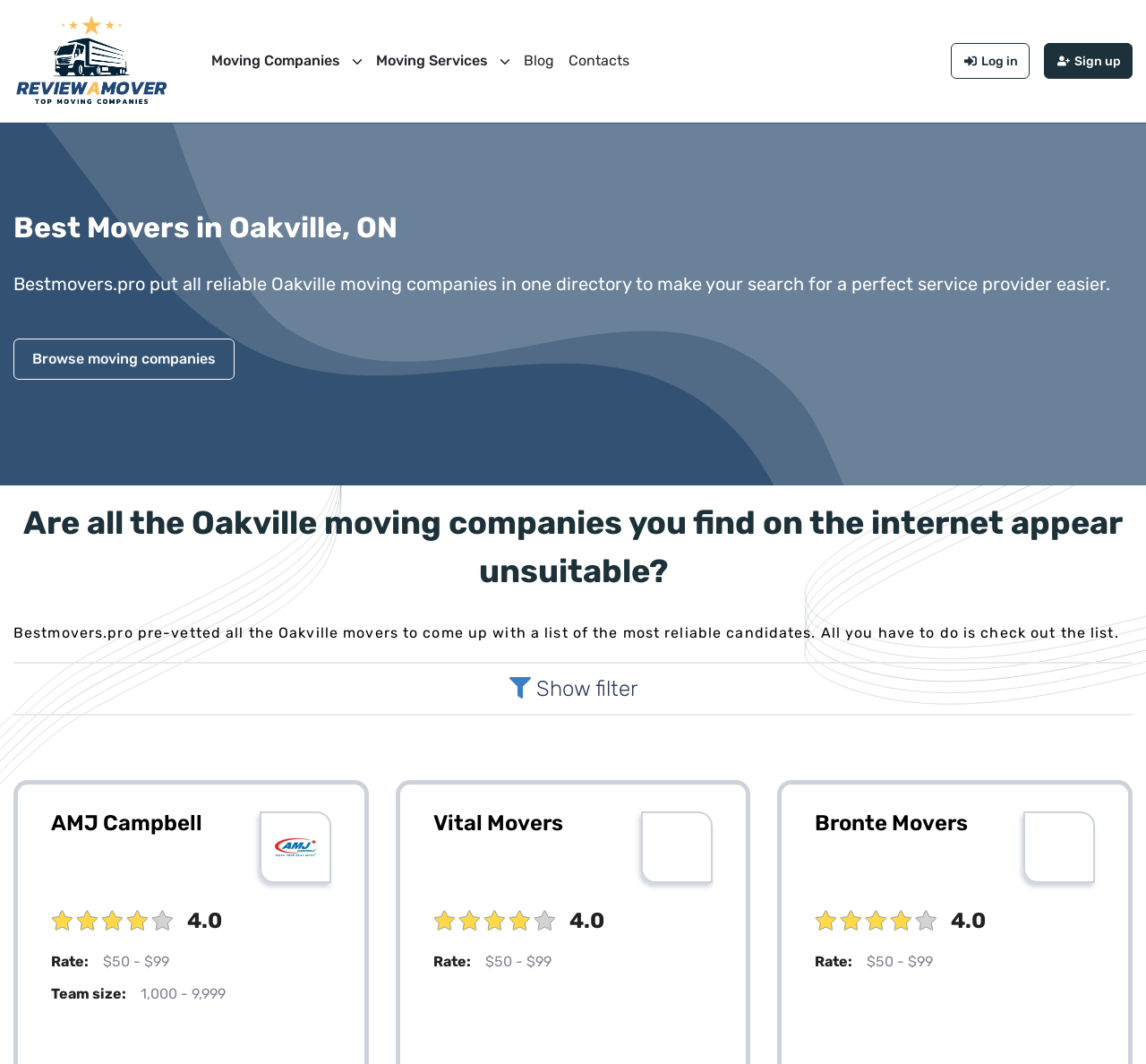Locate the bounding box coordinates of the element's region that should be clicked to carry out the following instruction: "Show filter". The coordinates need to be four float numbers between 0 and 1, i.e., [left, top, right, bottom].

[0.012, 0.624, 0.988, 0.671]